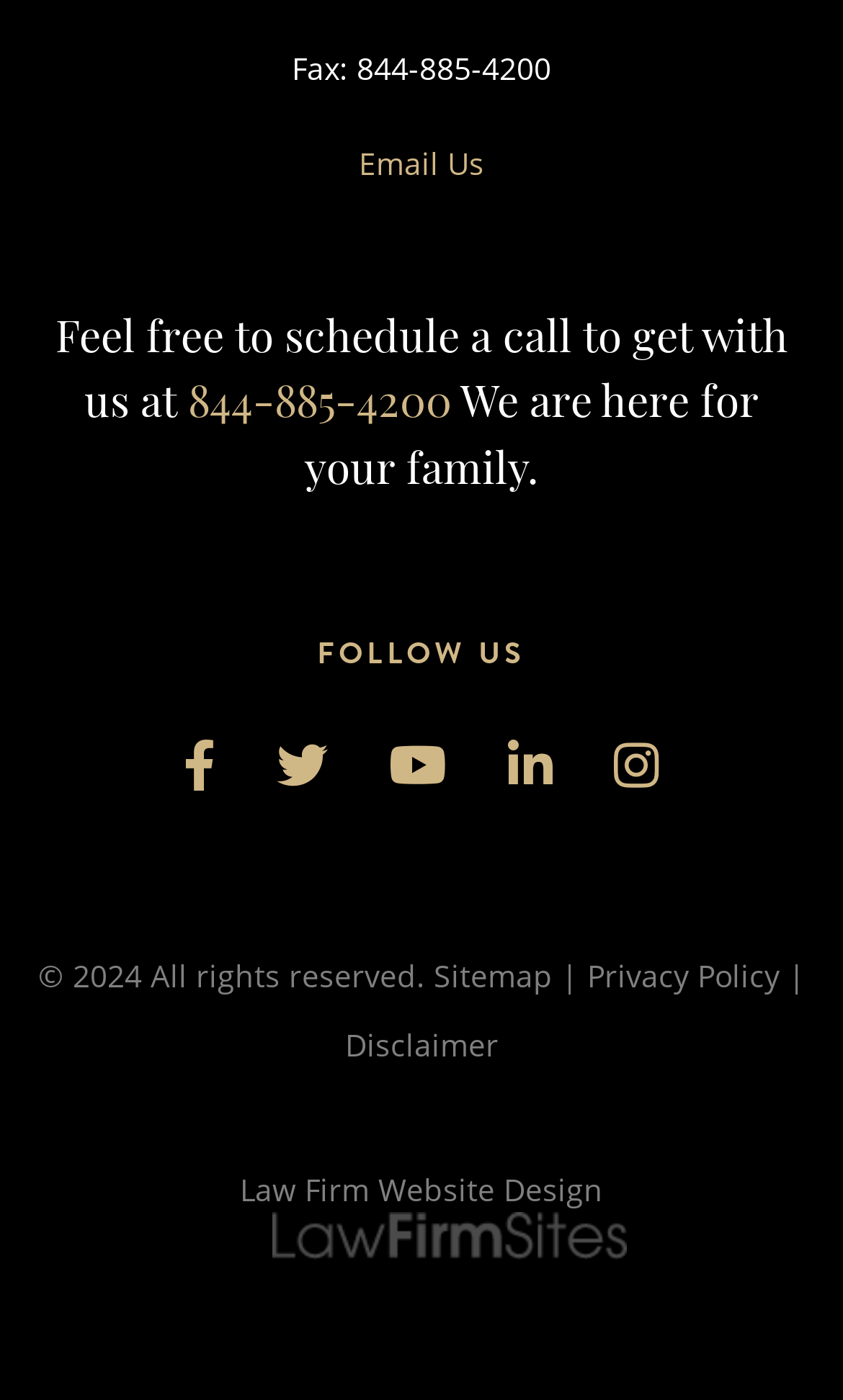Determine the bounding box for the UI element that matches this description: "844-885-4200".

[0.223, 0.264, 0.536, 0.306]